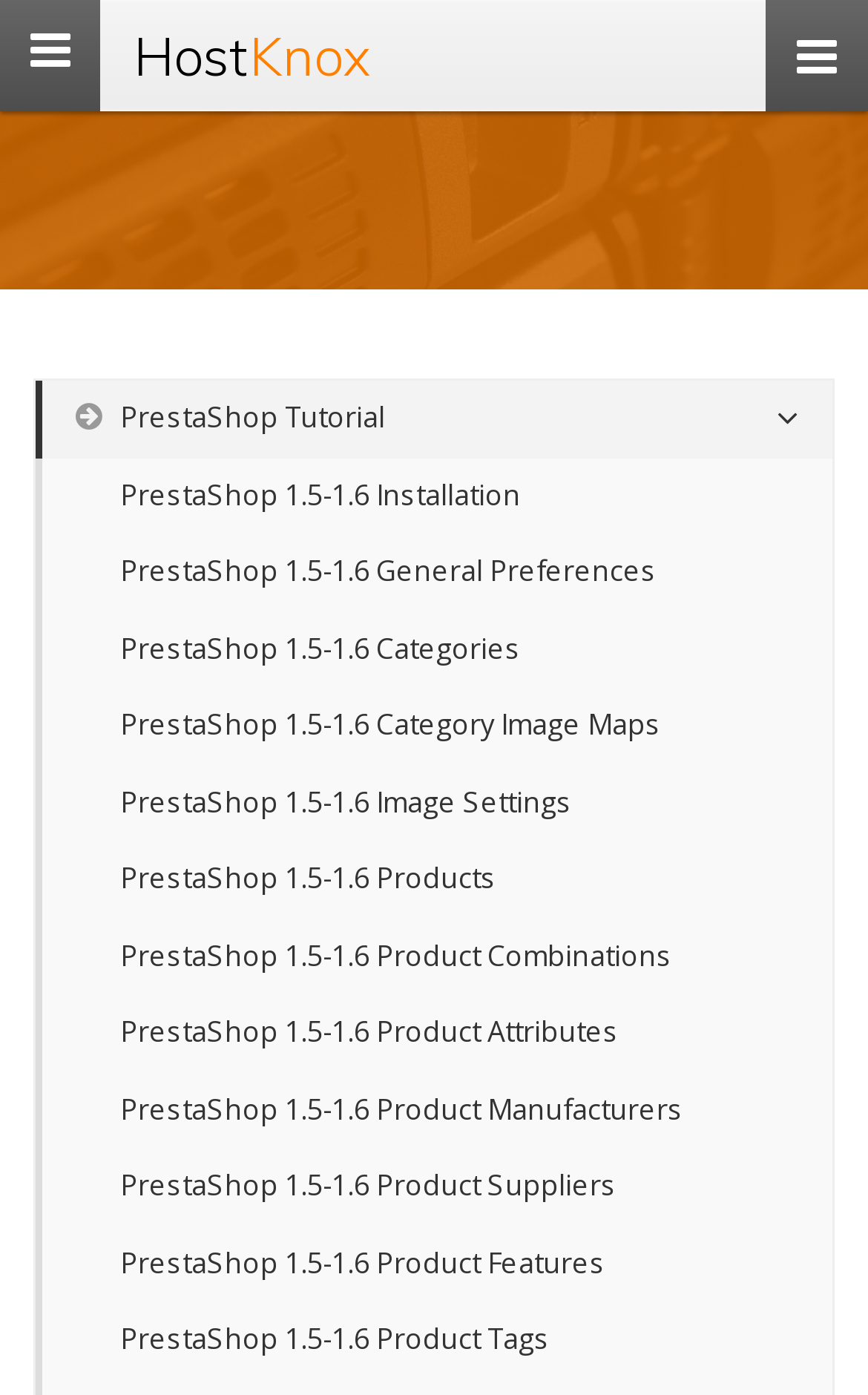What is the last link on the webpage?
Examine the image and provide an in-depth answer to the question.

By analyzing the bounding box coordinates, I found that the link 'PrestaShop 1.5-1.6 Product Tags' has the largest y2 value, which means it is located at the bottom of the webpage.